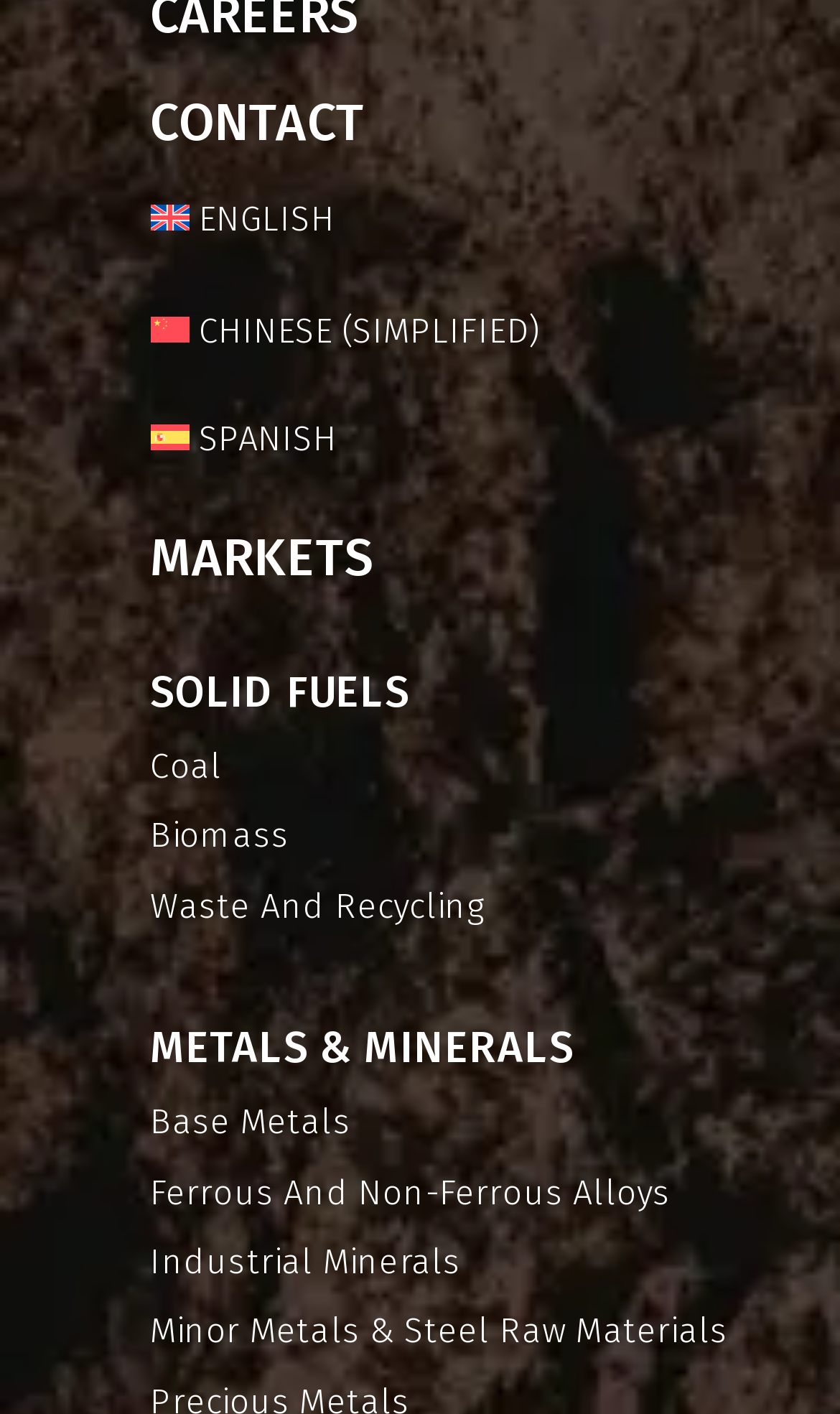Based on the element description, predict the bounding box coordinates (top-left x, top-left y, bottom-right x, bottom-right y) for the UI element in the screenshot: Pizen Switch Times

None